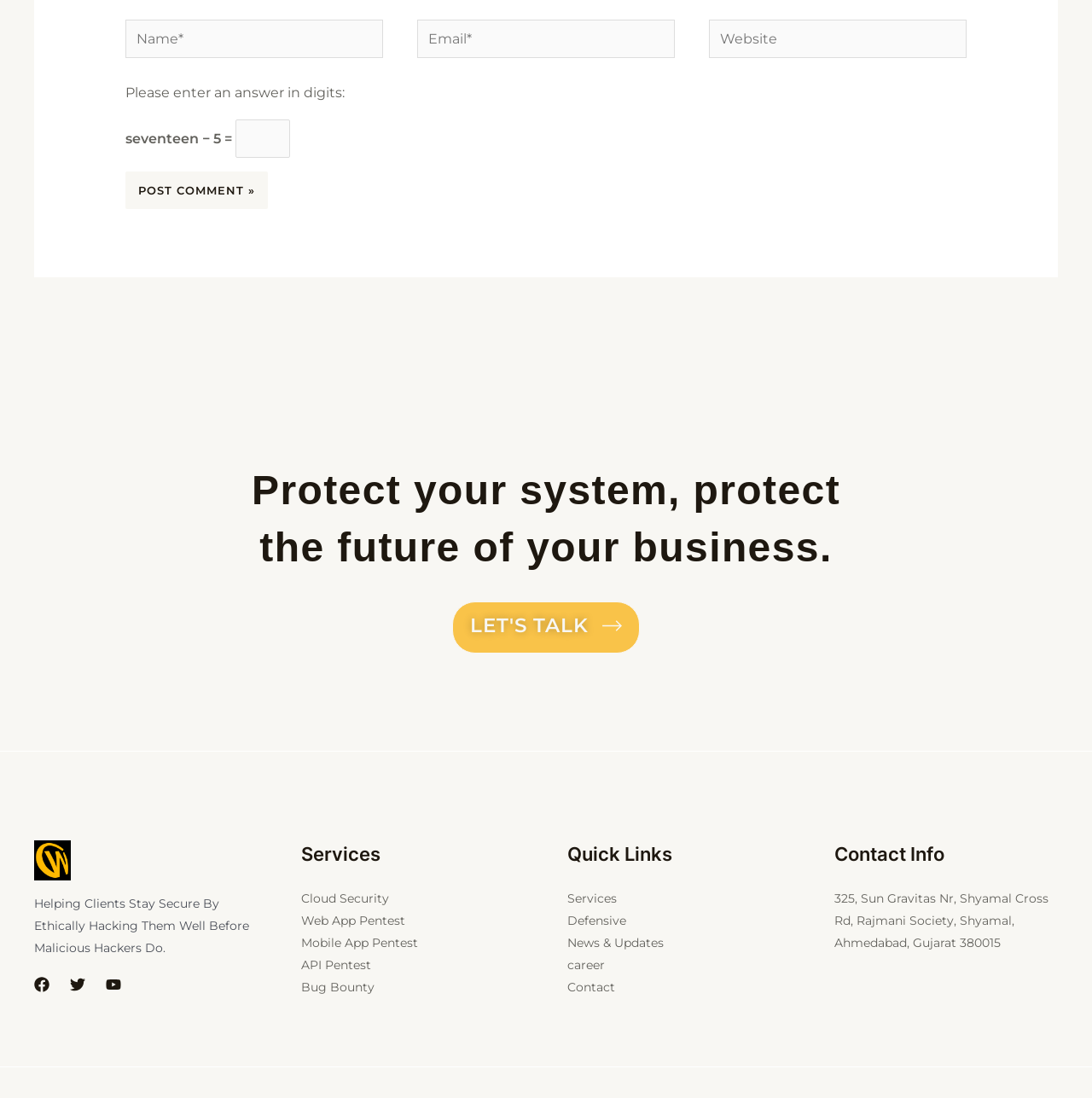Select the bounding box coordinates of the element I need to click to carry out the following instruction: "Click the 'LET'S TALK' link".

[0.414, 0.548, 0.586, 0.595]